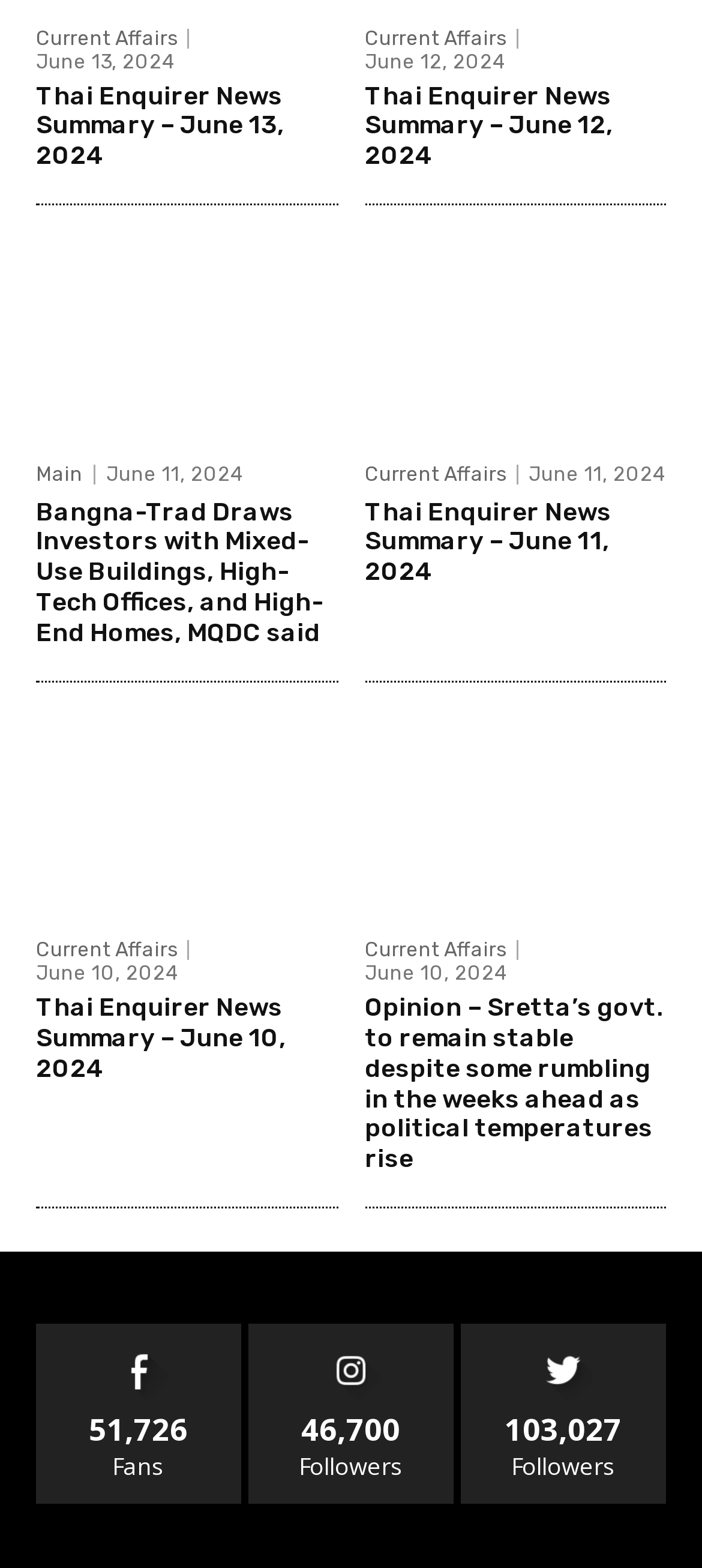Locate the bounding box coordinates of the clickable part needed for the task: "Click on 'Current Affairs'".

[0.051, 0.018, 0.269, 0.031]